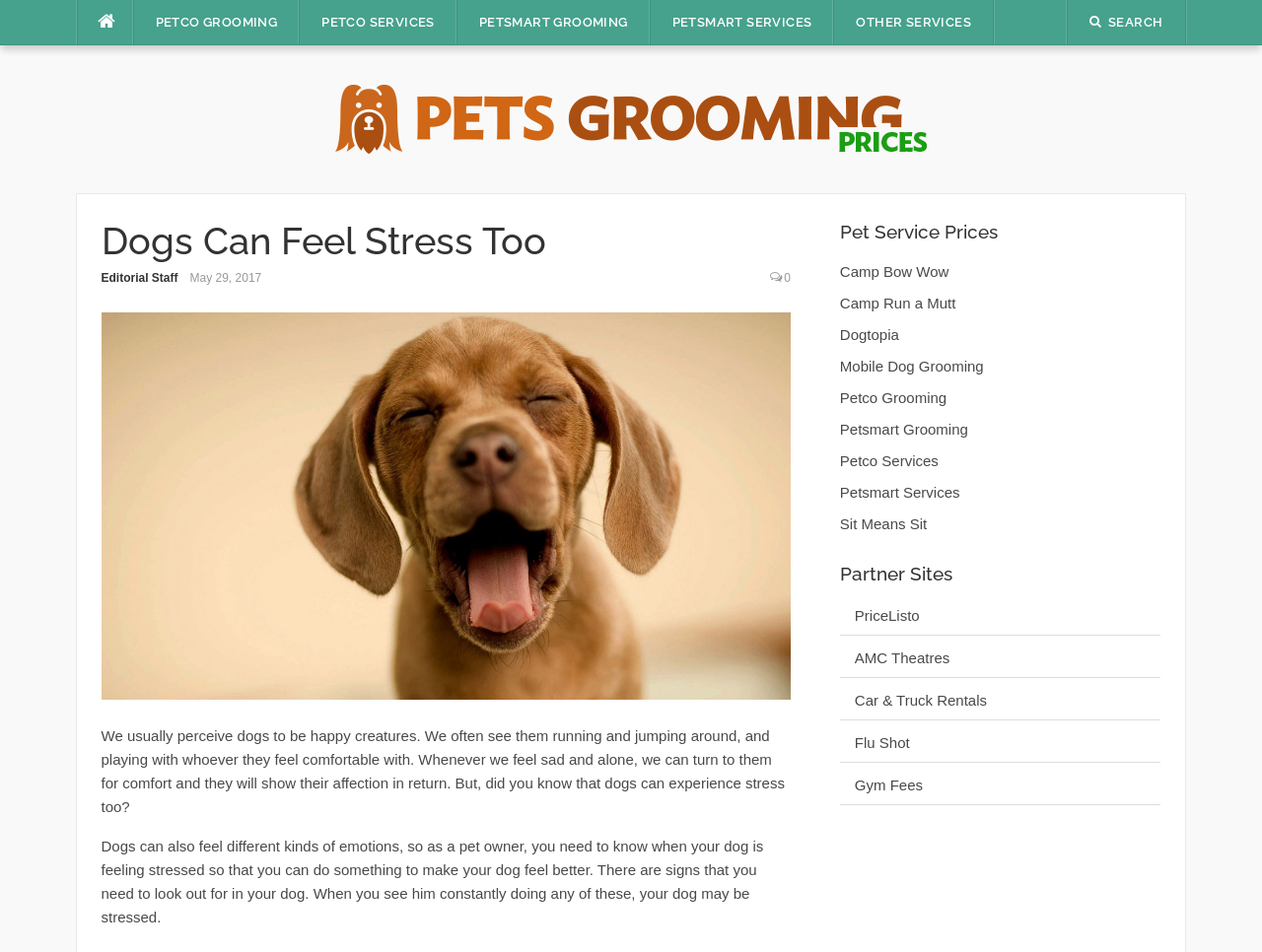Locate the bounding box coordinates of the clickable part needed for the task: "Click on PETCO GROOMING".

[0.106, 0.0, 0.237, 0.048]